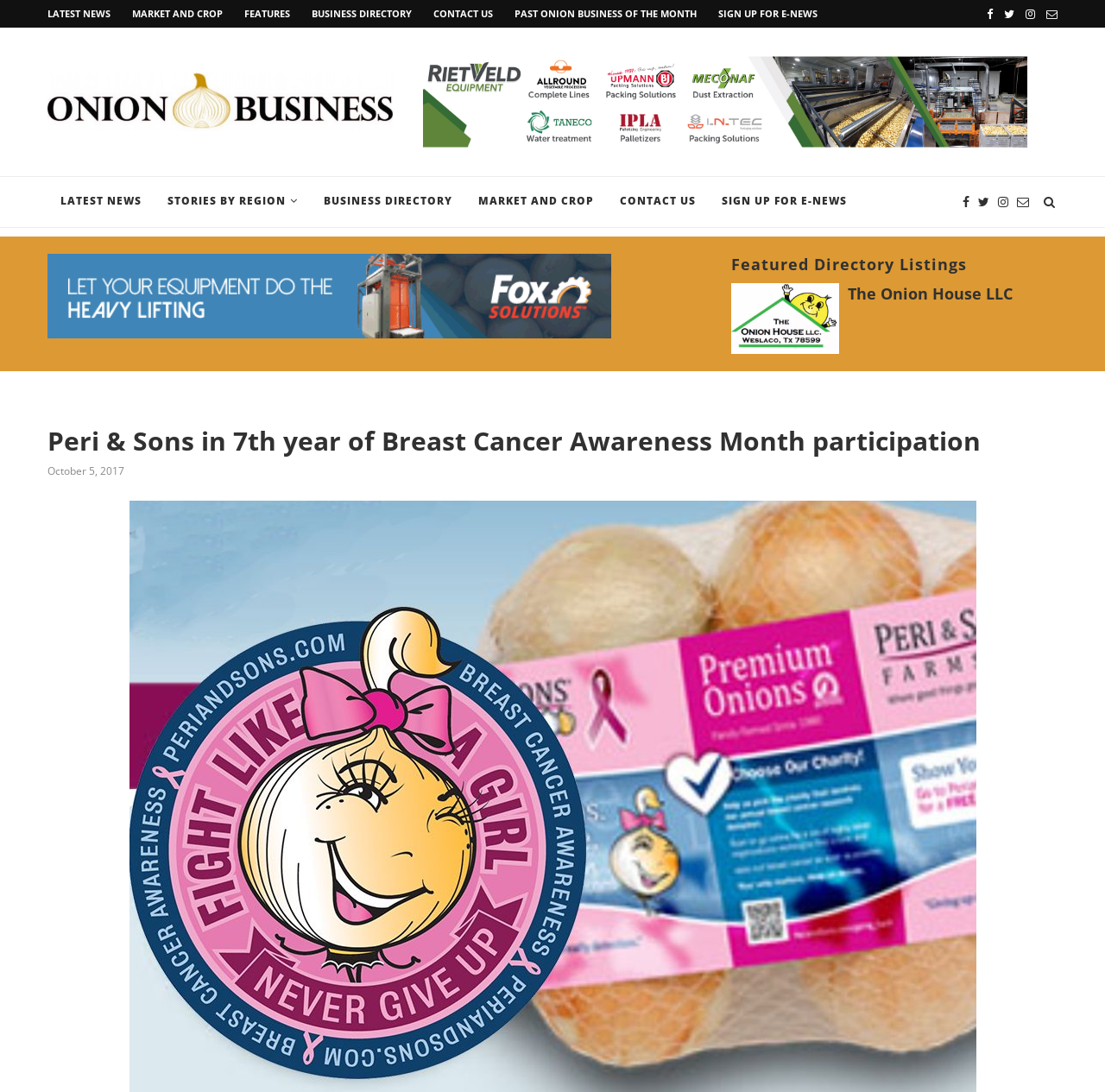Answer this question in one word or a short phrase: What is the date mentioned in the article?

October 5, 2017